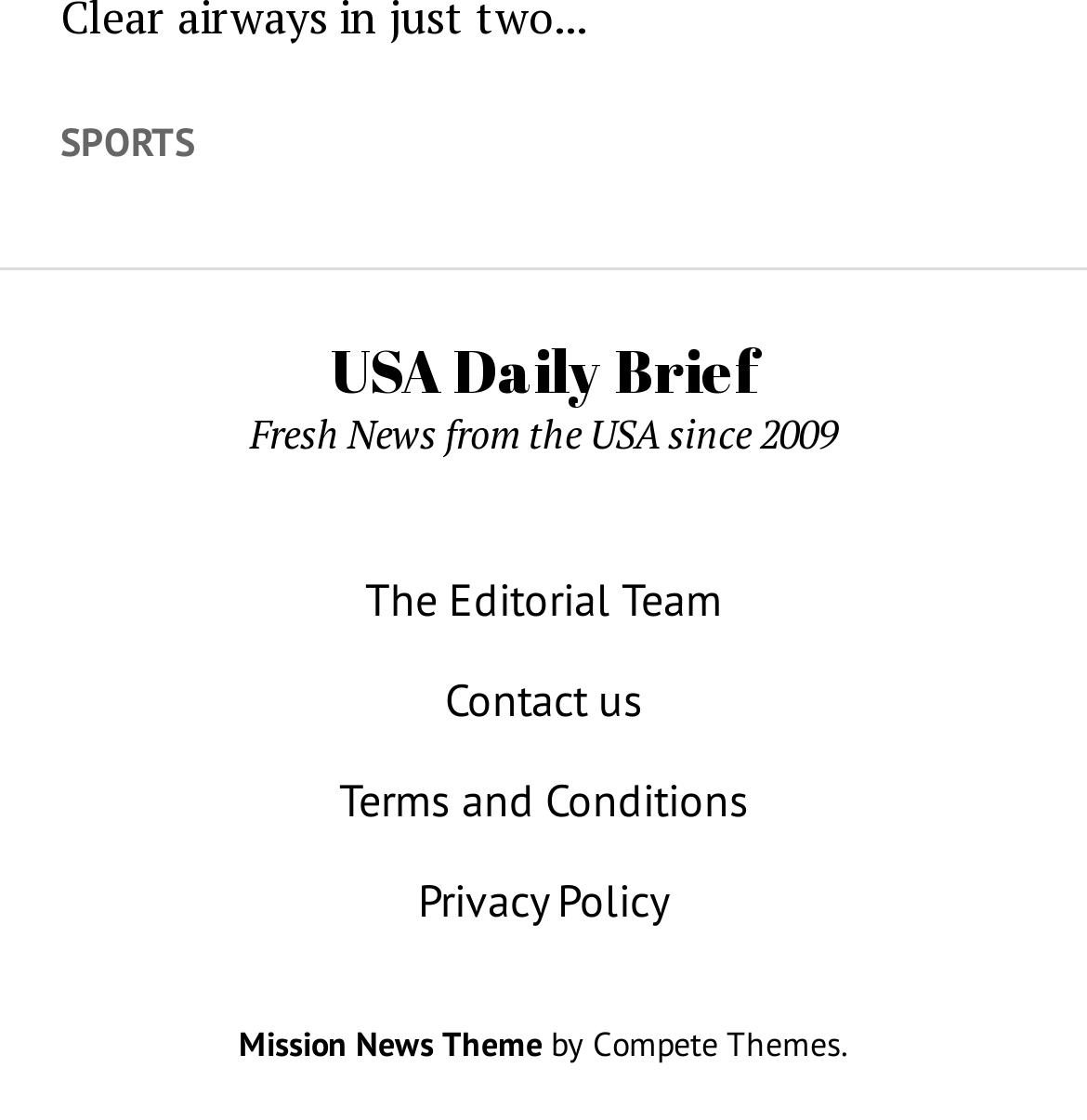Predict the bounding box for the UI component with the following description: "Terms and Conditions".

[0.312, 0.688, 0.688, 0.738]